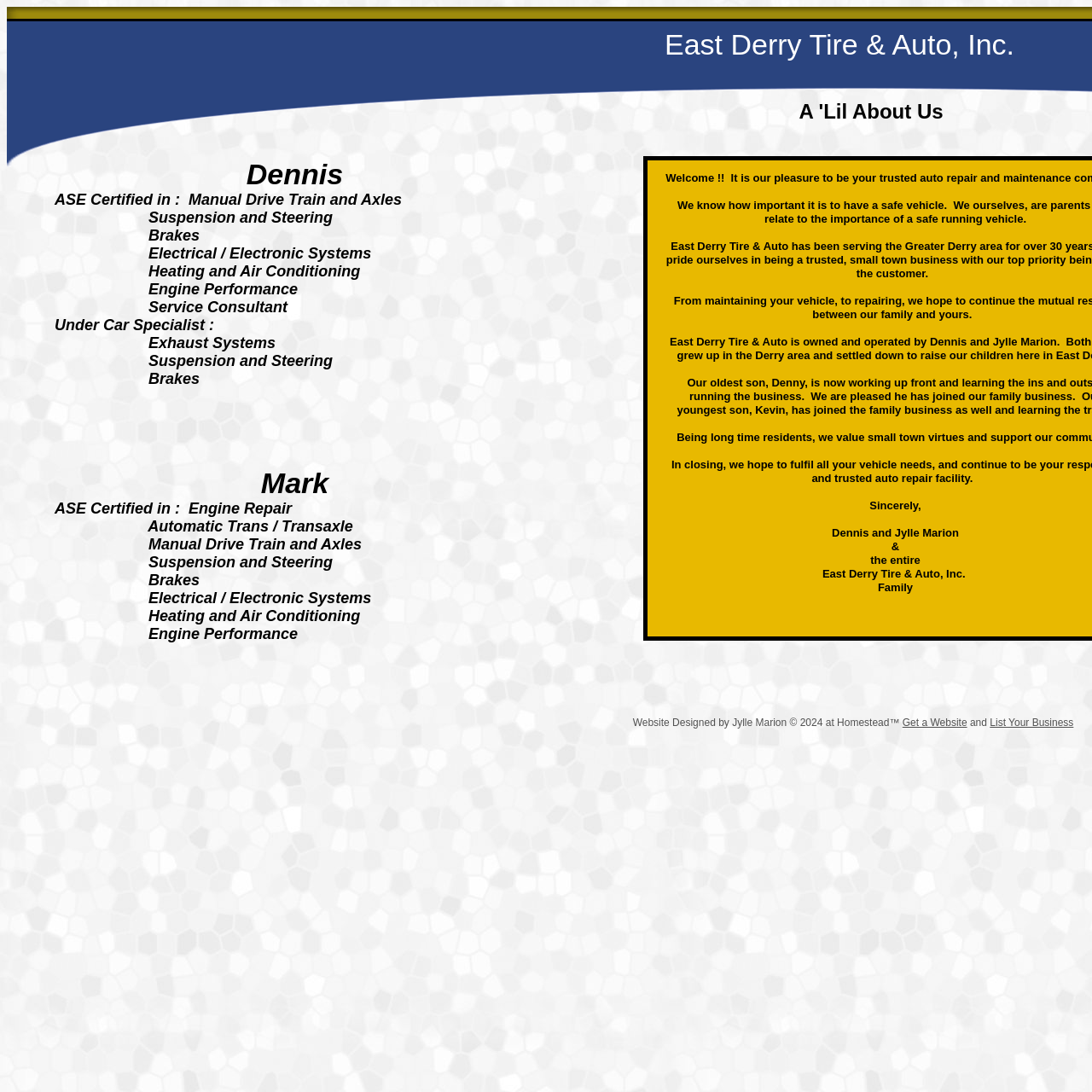Illustrate the webpage's structure and main components comprehensively.

The webpage is about "About Us" and appears to be a personal profile page for Dennis and Jylle Marion, owners of East Derry Tire & Auto, Inc. 

At the top, there is a header with the company name "East Derry Tire & Auto, Inc." in a prominent position. Below this header, there is a message from Dennis and Jylle Marion, signed with their names. 

On the left side of the page, there is a list of certifications and specialties held by Dennis, including ASE certifications in Manual Drive Train and Axles, Suspension and Steering, Brakes, and more. 

Below Dennis' certifications, there is a similar list for Mark, with ASE certifications in Engine Repair, Automatic Trans / Transaxle, and more. 

At the bottom of the page, there is a footer section with a message indicating that the website was designed by Jylle Marion, along with links to "Get a Website" and "List Your Business". 

There is also a small image located at the bottom right corner of the page, but its content is not specified.